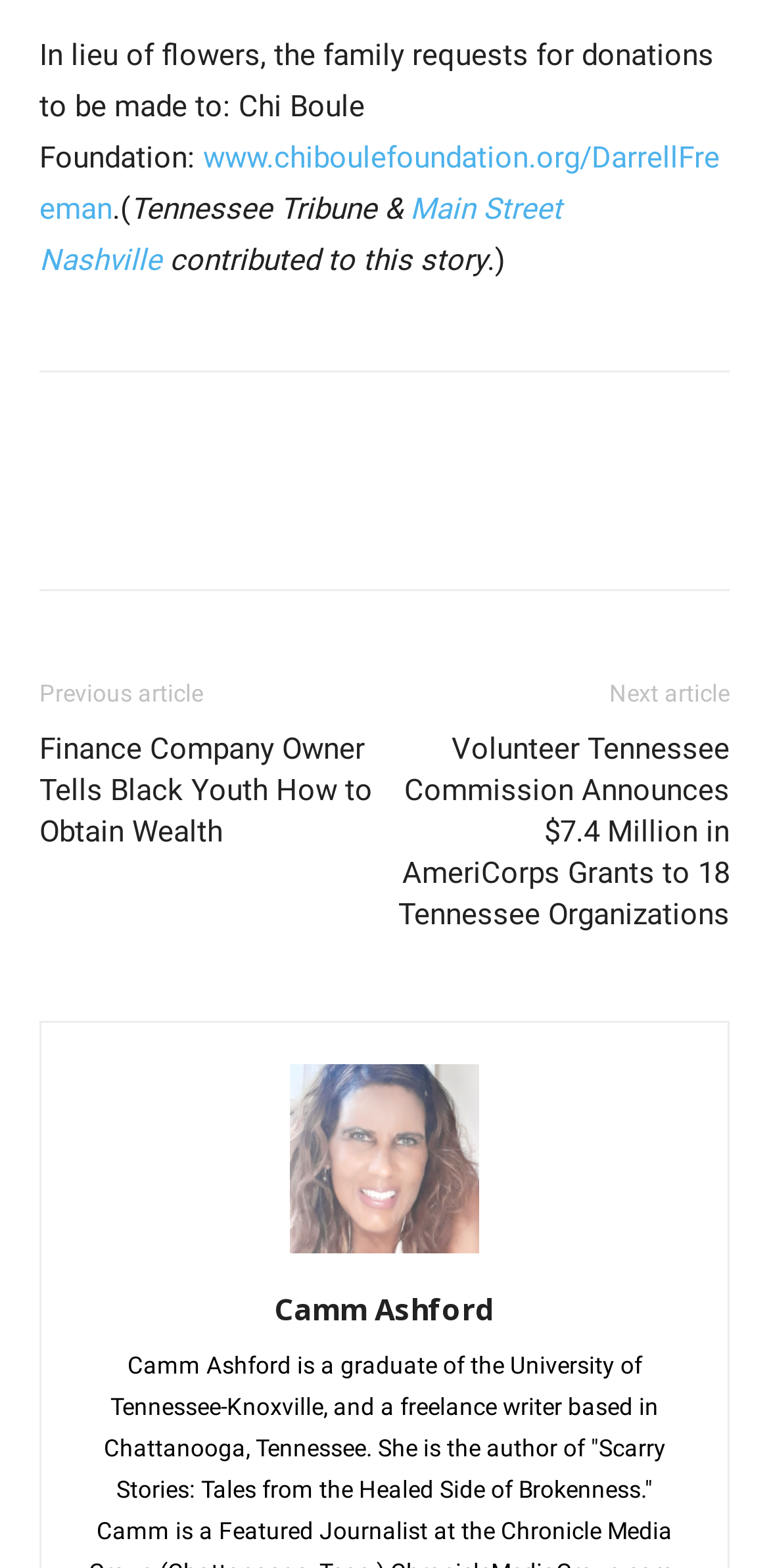Please locate the clickable area by providing the bounding box coordinates to follow this instruction: "read article about Finance Company Owner".

[0.051, 0.464, 0.5, 0.544]